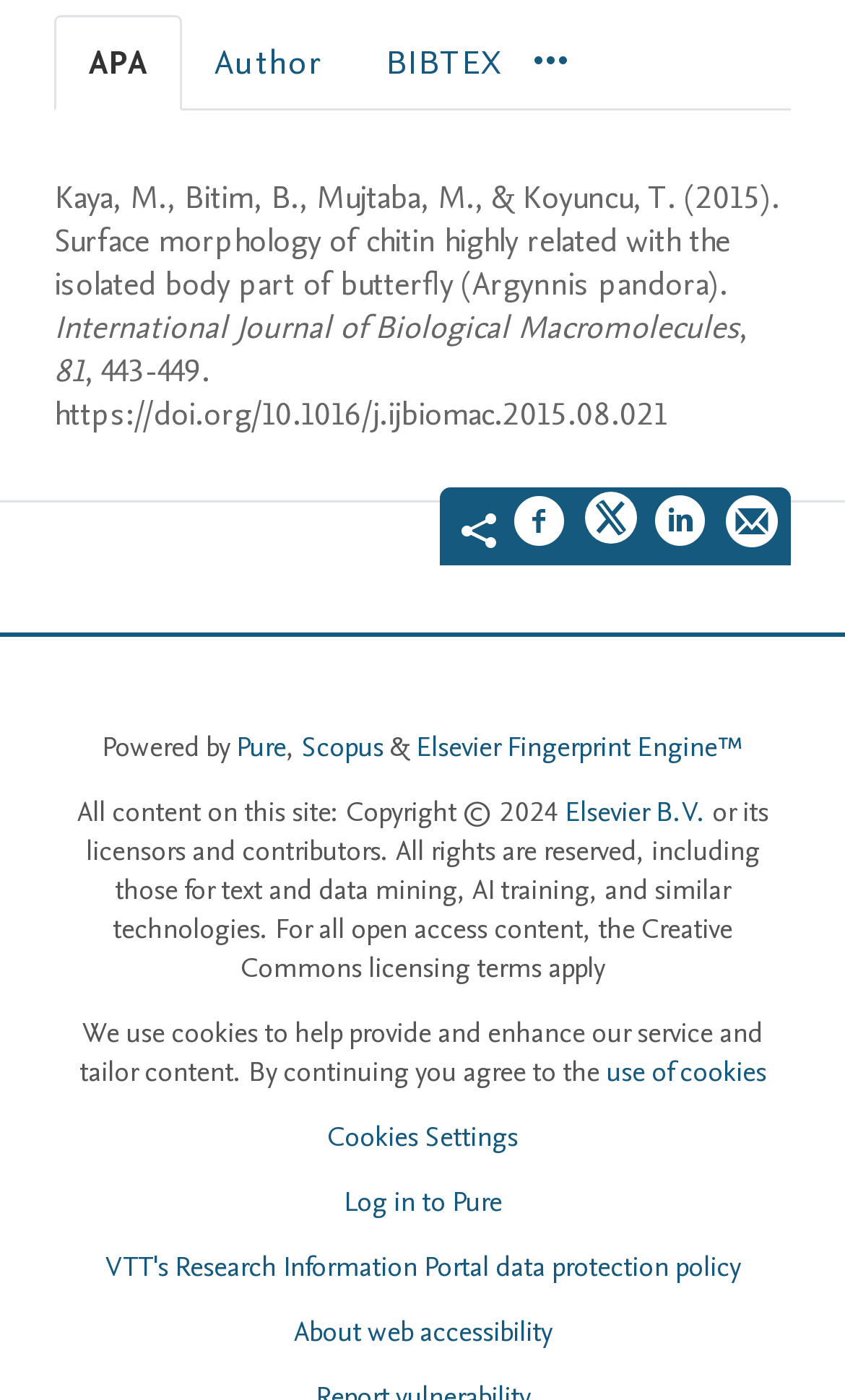What is the author's name?
Answer the question based on the image using a single word or a brief phrase.

Kaya, M.